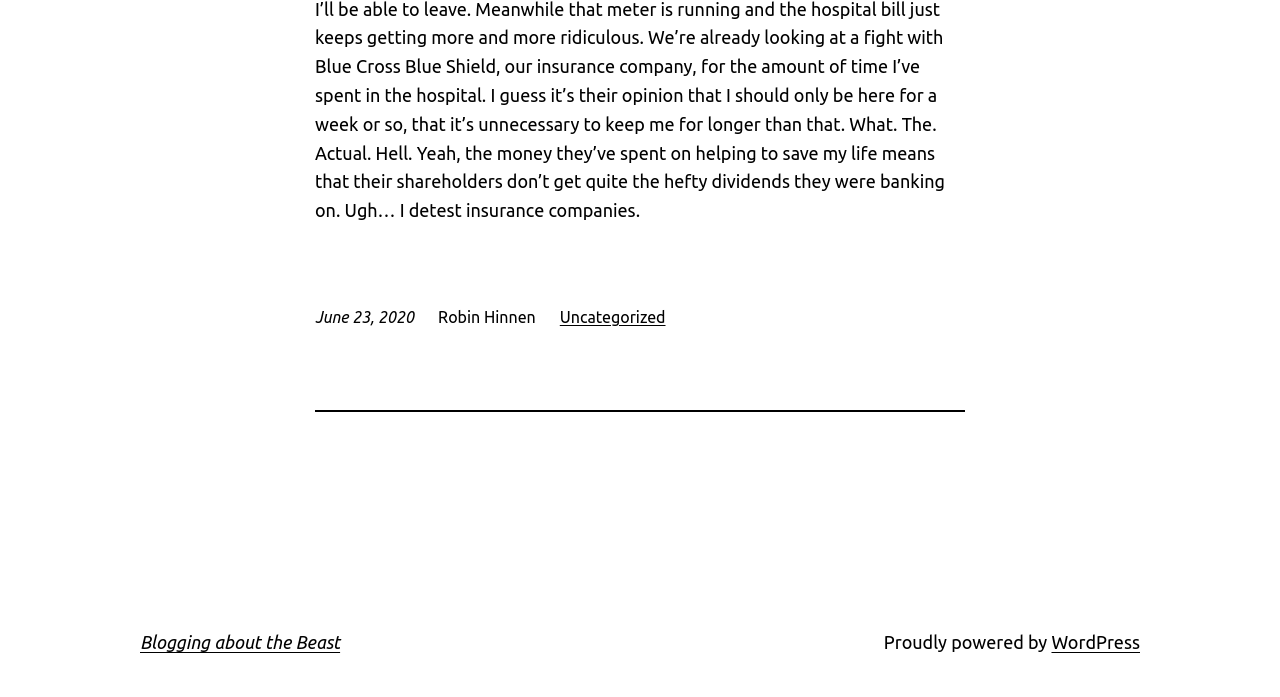Look at the image and give a detailed response to the following question: What platform is the blog powered by?

The platform is mentioned at the bottom of the webpage, in a section that says 'Proudly powered by'. It is a link element with the OCR text 'WordPress'.